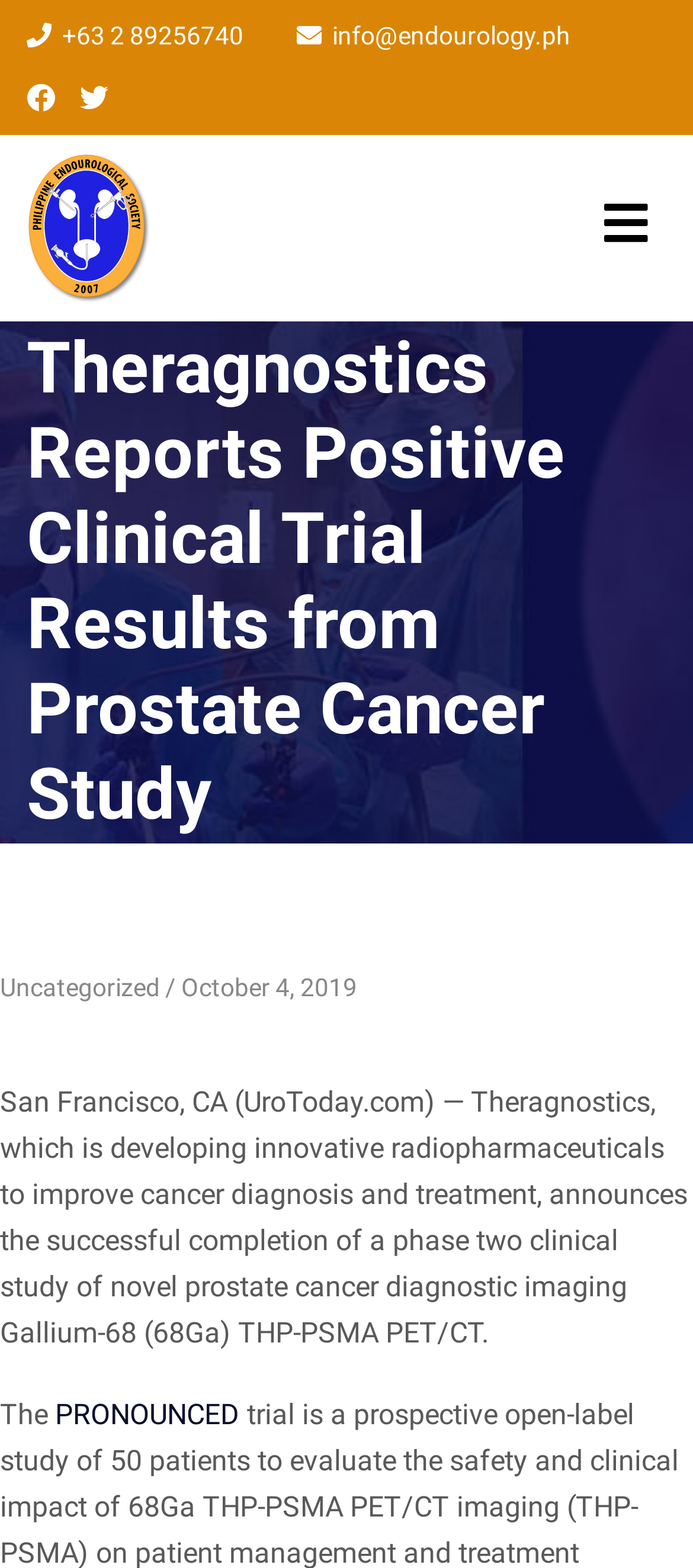Examine the image carefully and respond to the question with a detailed answer: 
What is the organization mentioned in the webpage?

I found the organization by looking at the link element with the bounding box coordinates [0.038, 0.097, 0.218, 0.194], which contains the text 'Philippine Endourological Society'.